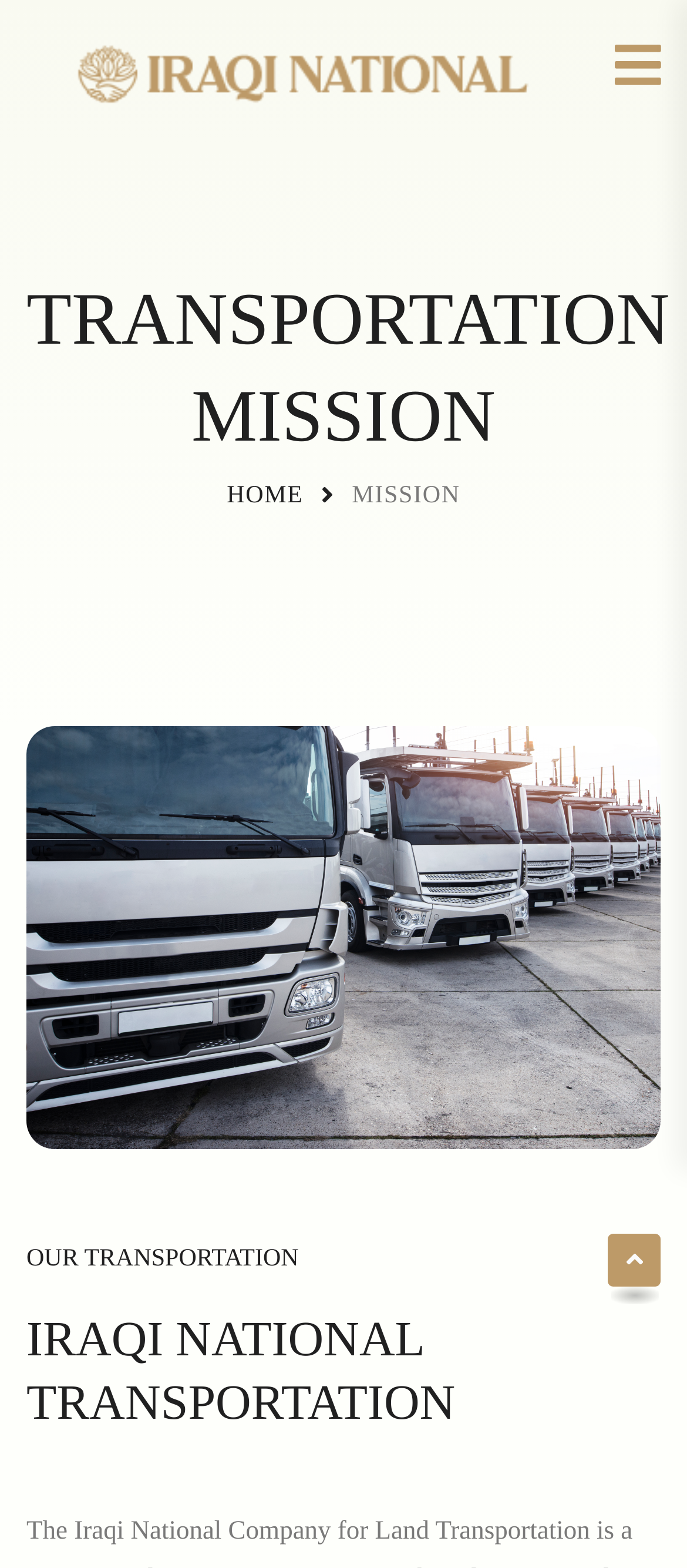Respond to the following question using a concise word or phrase: 
What is the main topic of the webpage?

Transportation